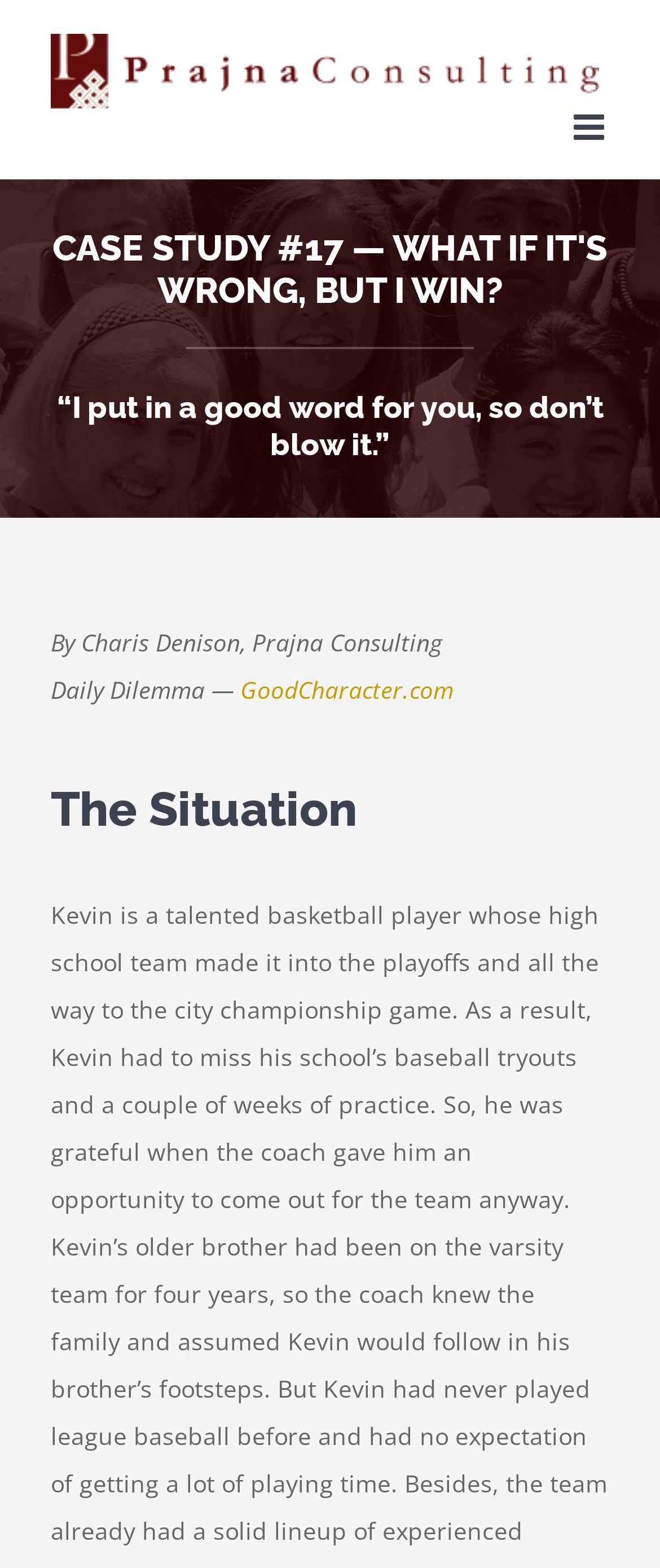What is the website associated with the Daily Dilemma?
Based on the screenshot, answer the question with a single word or phrase.

GoodCharacter.com